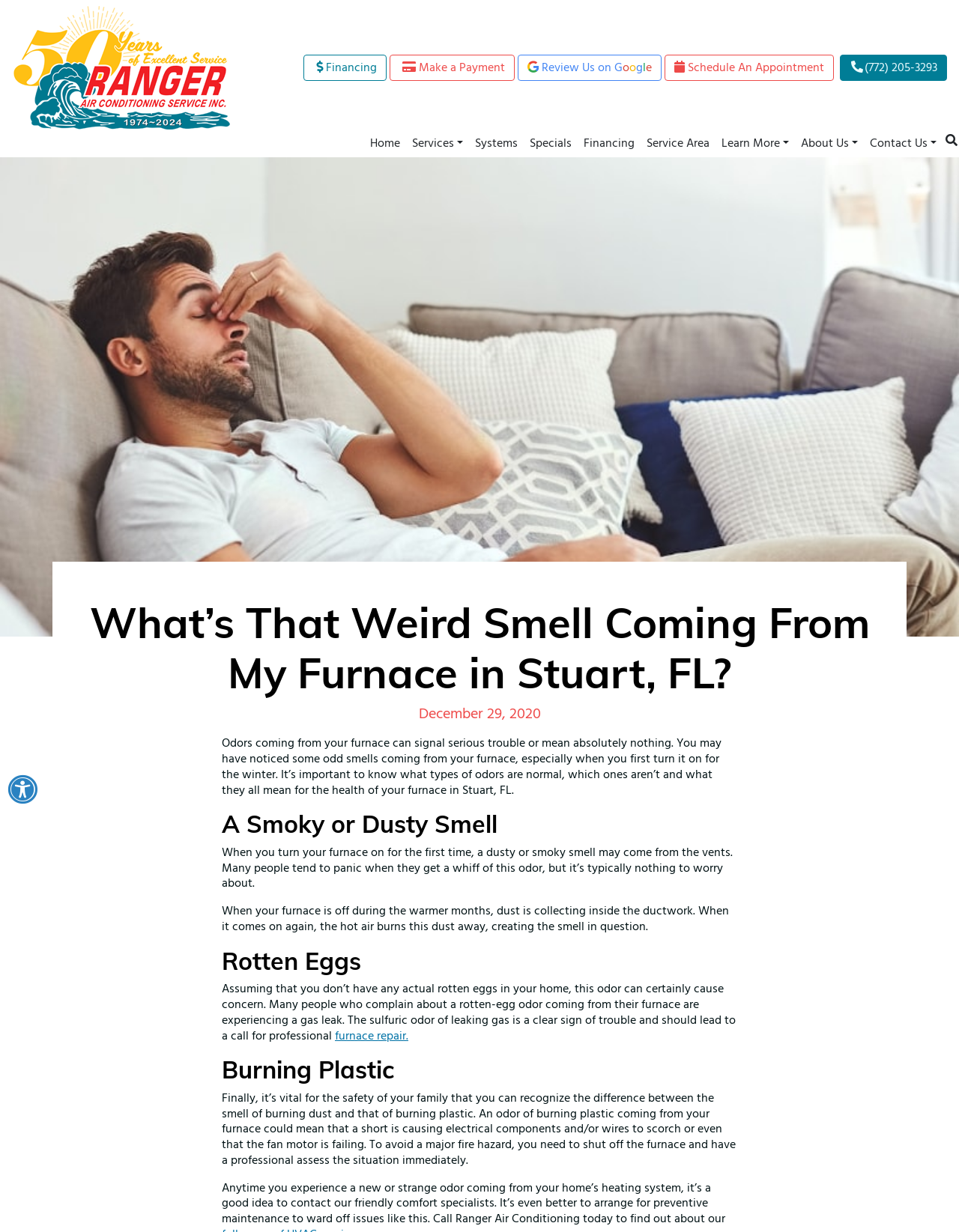Identify the bounding box for the UI element described as: "alt="Ranger 50th Anniversary Logo"". Ensure the coordinates are four float numbers between 0 and 1, formatted as [left, top, right, bottom].

[0.012, 0.048, 0.24, 0.061]